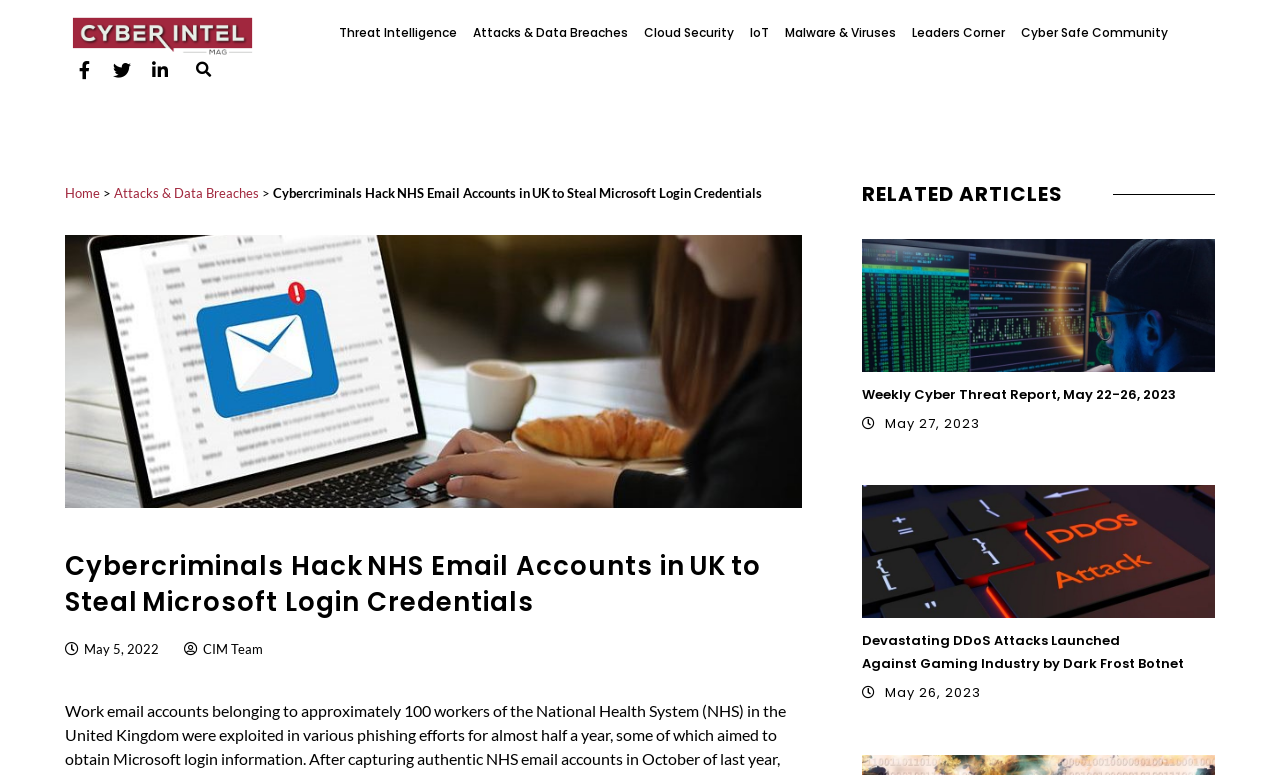Locate the bounding box coordinates of the element that should be clicked to execute the following instruction: "Check out Weekly Cyber Threat Report, May 22-26, 2023".

[0.673, 0.494, 0.949, 0.523]